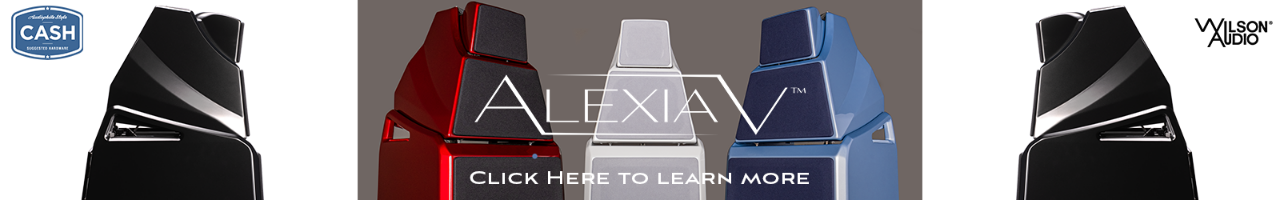Analyze the image and provide a detailed caption.

The image prominently features the ALEXIA V™ speakers by Wilson Audio, showcasing a sleek and modern design with striking color options in red, silver, and blue. These high-end audio speakers are elegantly designed, reflecting the advanced craftsmanship and audio engineering that Wilson Audio is known for. Against a neutral background, the speakers stand out, emphasizing their sophisticated aesthetic. 

Highlighted in the center is a call-to-action inviting viewers to "CLICK HERE TO LEARN MORE," encouraging potential customers to explore the features and benefits of the ALEXIA V™. Additionally, a badge in the top left corner signifies "CASH," suggesting a potential rebate or incentive for purchasers. The right side of the image bears the Wilson Audio logo, further establishing the brand's prestige in the audiophile community.